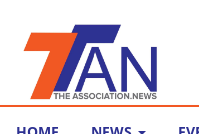Offer a meticulous description of the image.

The image features the logo of "The Association News," prominently displayed with a modern and vibrant design. The logo features the text "THE ASSOCIATION" in a bold blue font, accompanied by a dynamic orange "A" symbol, which adds a lively touch to the branding. Below, the word "NEWS" is presented in a clean and straightforward manner, reinforcing the journalistic aspect of the platform. This logo represents a source of information and updates related to various associations and events, capturing the essence of community engagement and news dissemination within the sector. The overall design conveys professionalism while remaining approachable, reflecting the mission of sharing valuable insights within the association community.